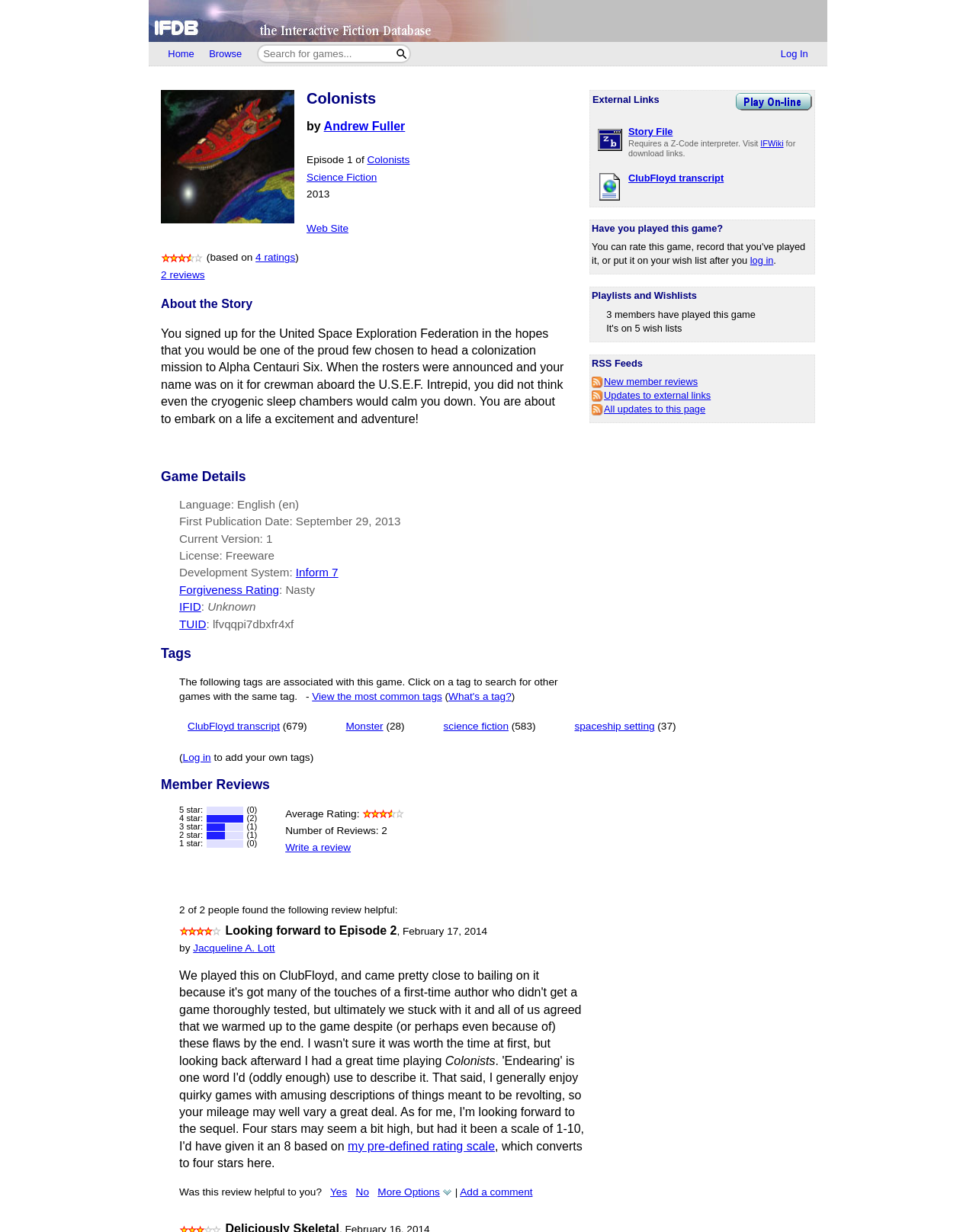Give a detailed account of the webpage, highlighting key information.

The webpage is a game catalog page for "Colonists" on IFDB, a collaborative wiki-style community project for Interactive Fiction, also known as Text Adventures. 

At the top of the page, there are navigation links, including "Home", "Browse", and "Log In", as well as a search bar. 

Below the navigation links, there is a table with details about the game "Colonists". The table has two columns, with the left column containing the game's title, author, genre, and publication date, and the right column containing the game's rating, number of reviews, and a brief description of the game. 

The game's title, "Colonists", is a link, and it is followed by the author's name, "Andrew Fuller", which is also a link. The game's genre, "Science Fiction", is a link as well. The publication date, "2013", is a static text. 

The game's rating is displayed as "3½ Stars" with an image, and it is based on 4 ratings, which is a link. There are 2 reviews for the game, which is a link as well. 

Below the game details, there is a section titled "About the Story", which contains a brief summary of the game's story. 

The "Game Details" section follows, which lists the game's language, first publication date, current version, license, and other information. 

On the right side of the page, there are several sections, including "External Links", "Playlists and Wishlists", and "RSS Feeds". The "External Links" section contains links to play the game in the browser, download the game file, and view the game's transcript on ClubFloyd. The "Playlists and Wishlists" section shows that 3 members have played the game and it is on 5 wish lists. The "RSS Feeds" section provides links to subscribe to updates about the game, including new member reviews, updates to external links, and all updates to the page.